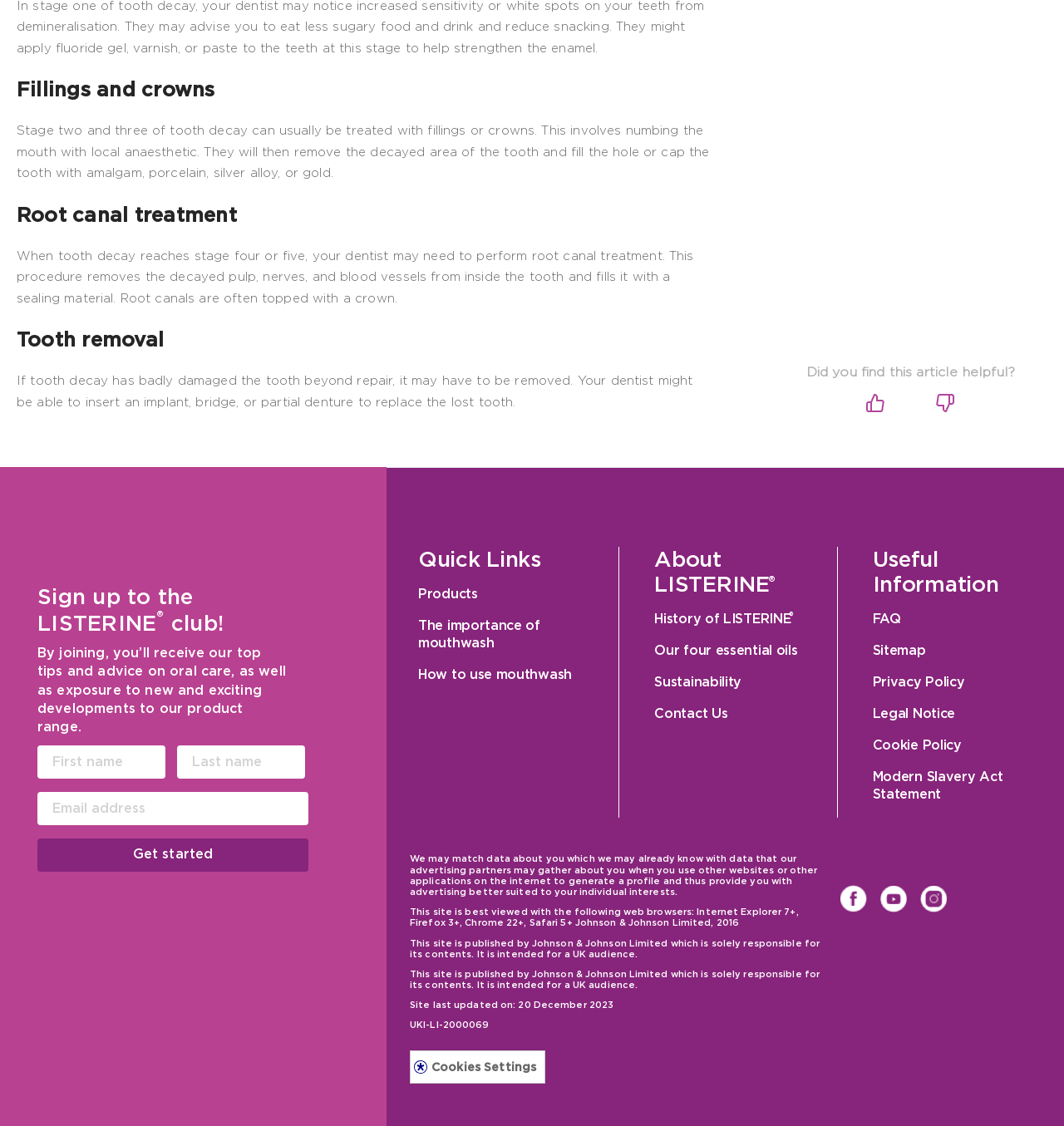Answer the following in one word or a short phrase: 
What is the purpose of root canal treatment?

Remove decayed pulp